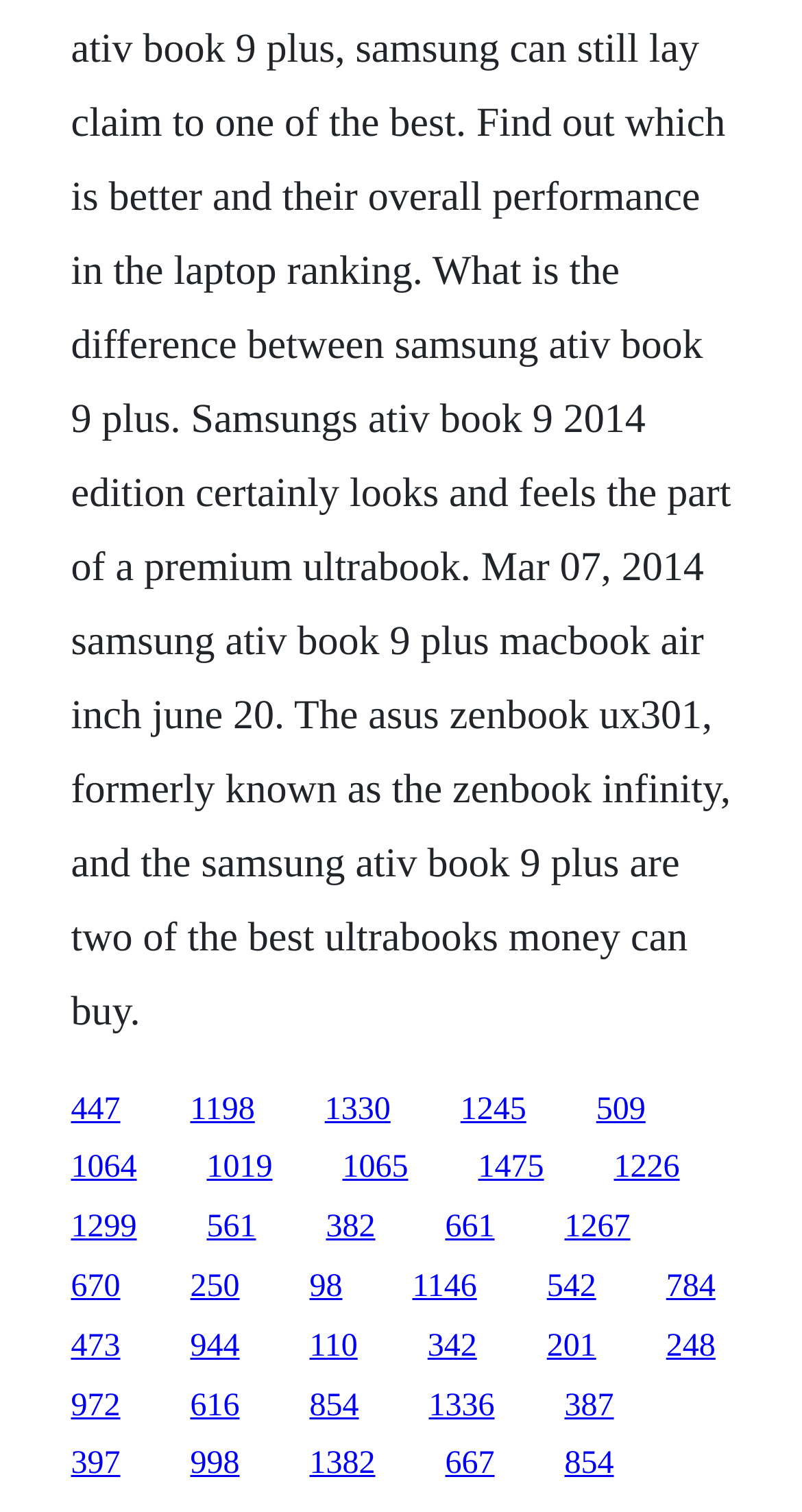Please find and report the bounding box coordinates of the element to click in order to perform the following action: "access the ninth link". The coordinates should be expressed as four float numbers between 0 and 1, in the format [left, top, right, bottom].

[0.596, 0.761, 0.678, 0.784]